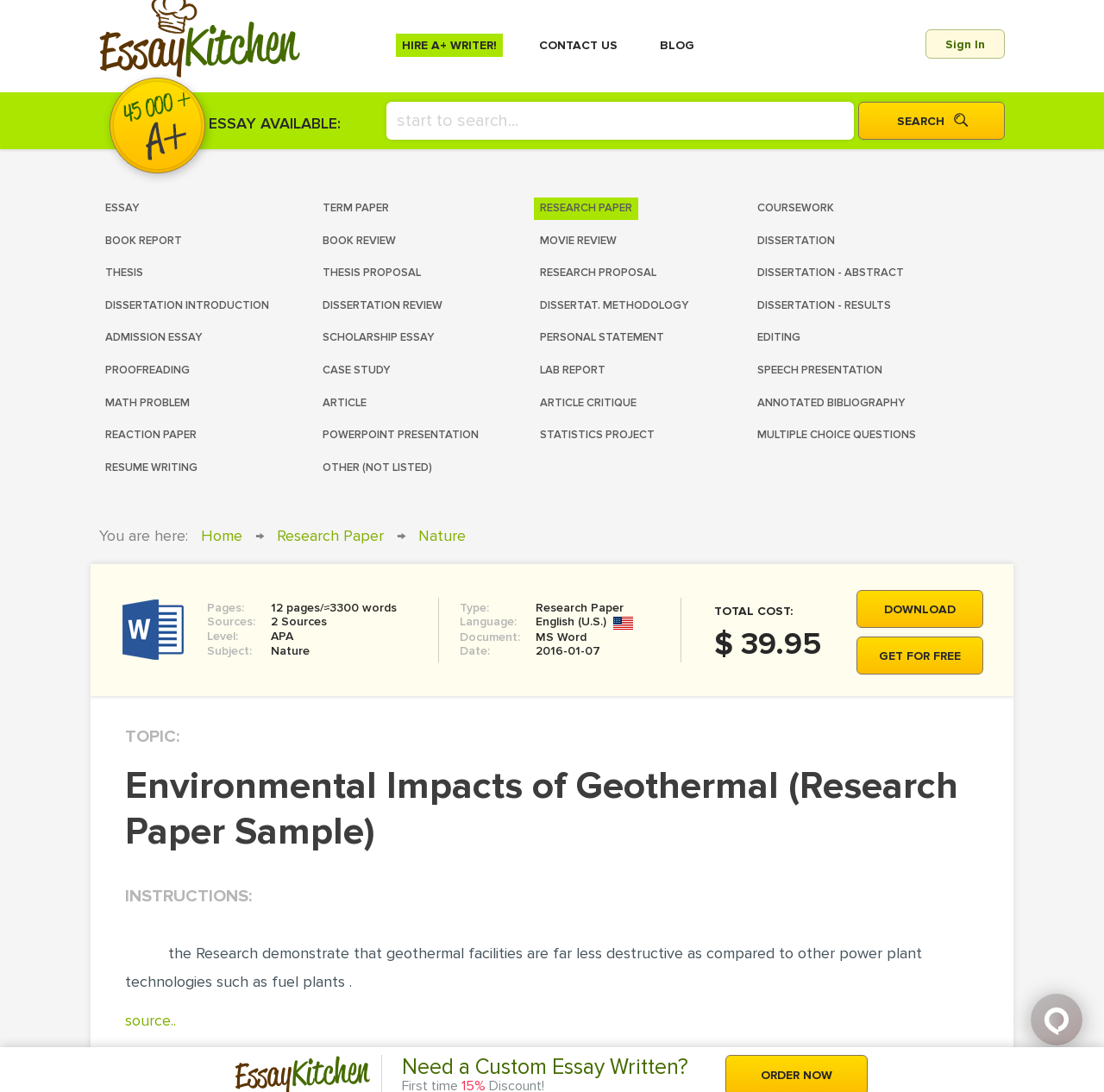Find the bounding box coordinates of the element to click in order to complete this instruction: "Search for an essay". The bounding box coordinates must be four float numbers between 0 and 1, denoted as [left, top, right, bottom].

[0.35, 0.093, 0.773, 0.128]